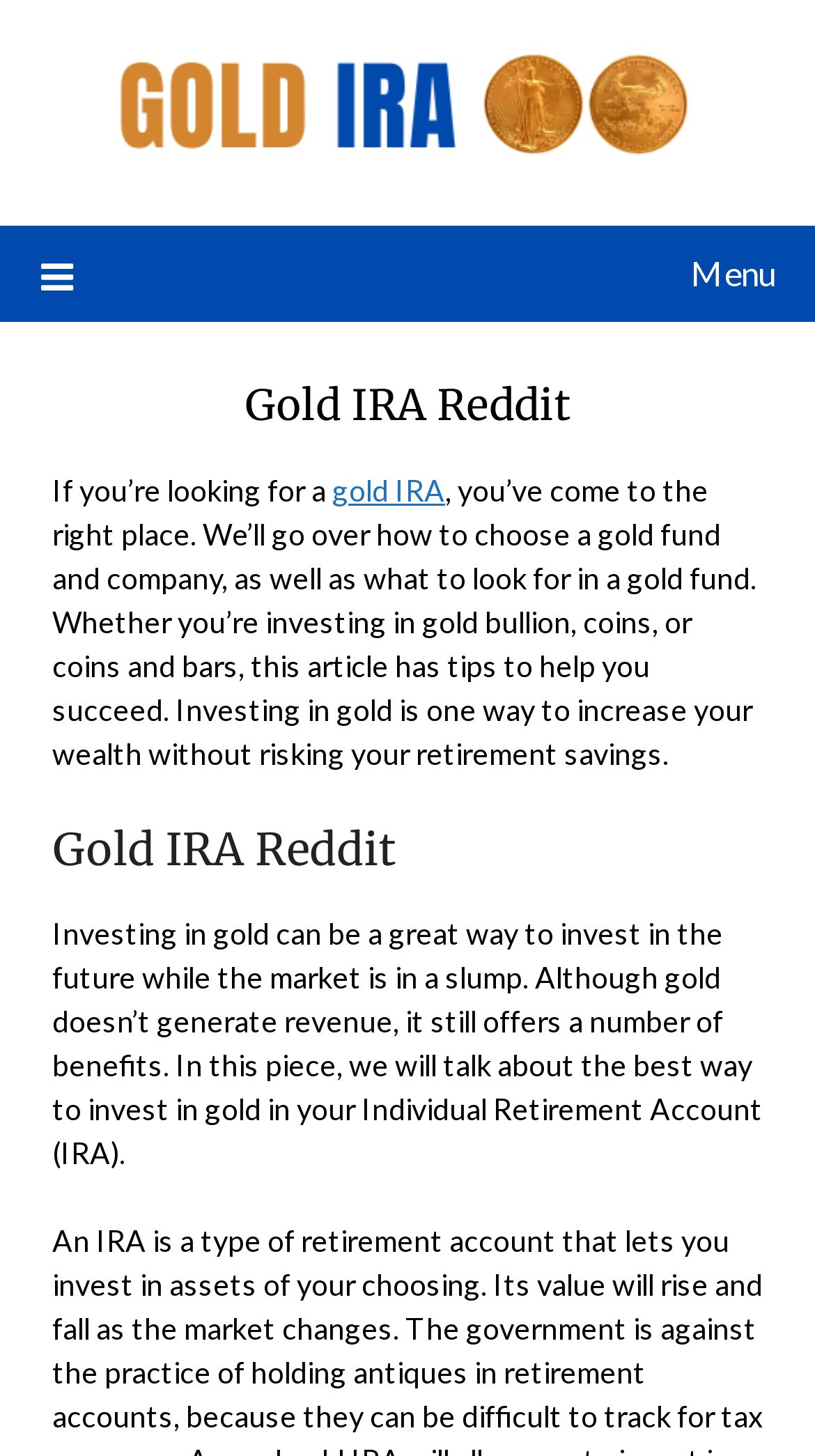What is the purpose of this webpage?
Using the image as a reference, answer the question with a short word or phrase.

To provide information and deals on Gold IRA